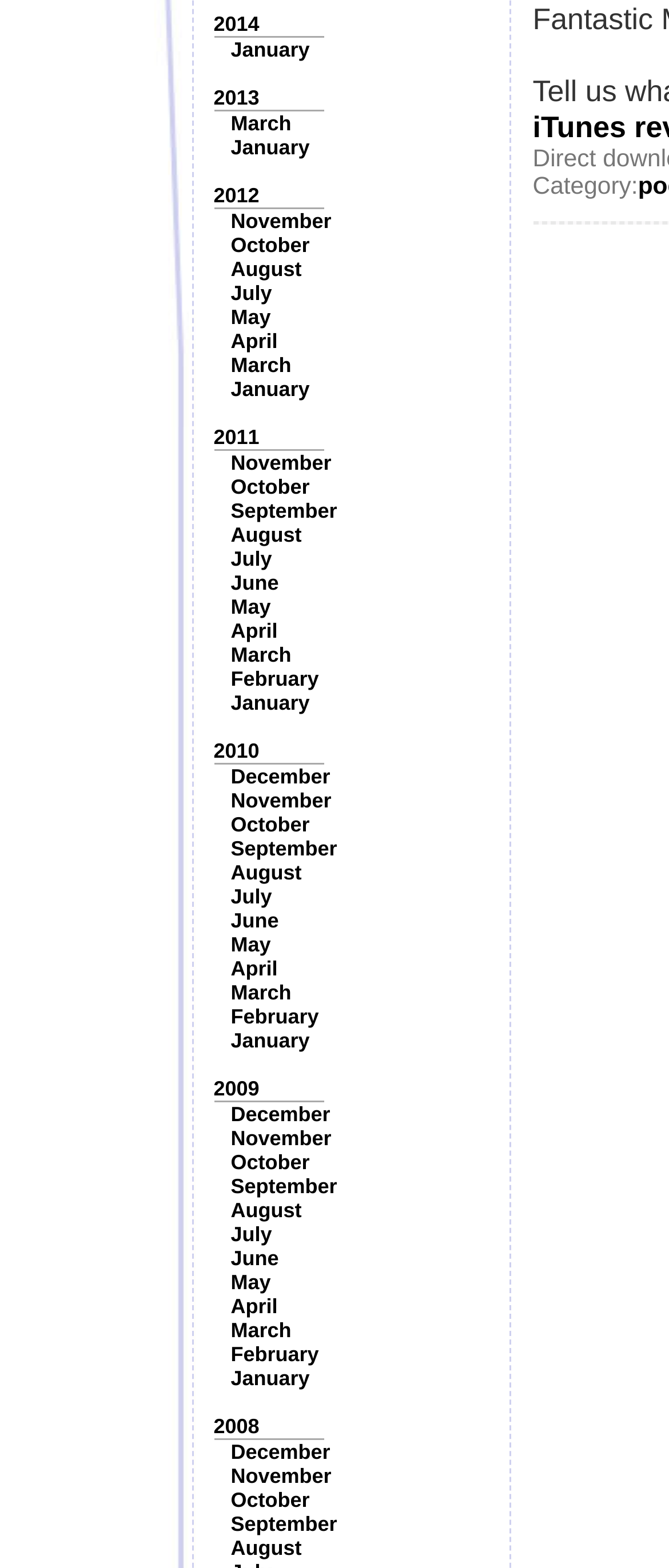How many months are listed for the year 2014?
Give a one-word or short-phrase answer derived from the screenshot.

1